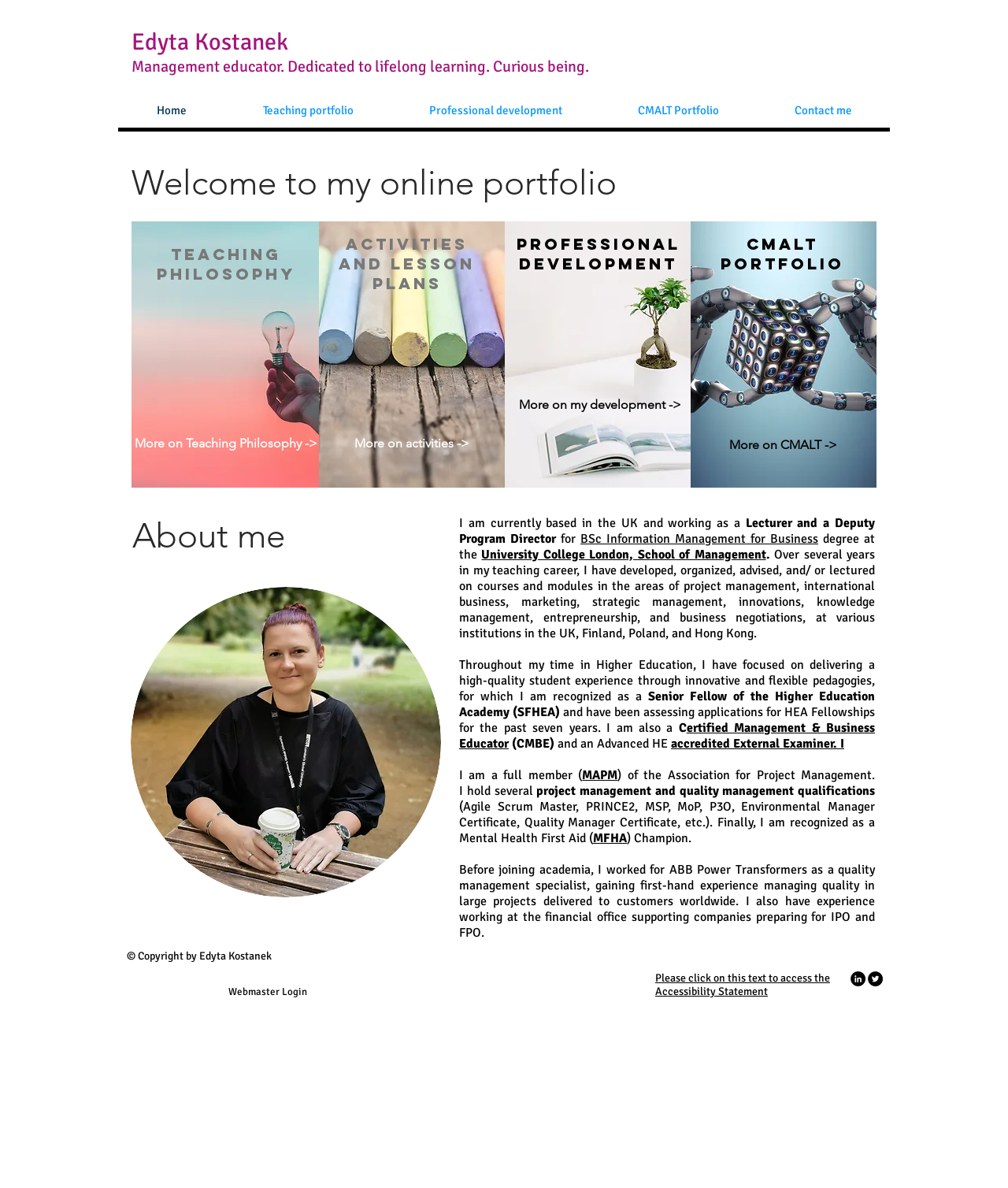Describe every aspect of the webpage comprehensively.

This webpage is about Edyta Kostanek, a passionate higher education teacher based at University College London, United Kingdom. At the top of the page, there is a heading that introduces Edyta as a management educator dedicated to lifelong learning and curious being. Below this heading, there is a navigation menu with links to different sections of the website, including Home, Teaching Portfolio, Professional Development, CMALT Portfolio, and Contact Me.

The main content of the page is divided into several sections. The first section welcomes visitors to Edyta's online portfolio and features an image of a light bulb. Below this, there are three columns with headings and links to more information on teaching philosophy, activities and lesson plans, and professional development. Each column has an image at the top, with a light bulb, colorful chalks, and a plant and book, respectively.

Following this, there is a section about Edyta's background, where she introduces herself as a lecturer and deputy program director at University College London, School of Management. She mentions her experience in teaching and developing courses in various areas, including project management, international business, and entrepreneurship.

The next section highlights Edyta's achievements and qualifications, including her recognition as a Senior Fellow of the Higher Education Academy, Certified Management & Business Educator, and Advanced HE accredited External Examiner. She also mentions her membership in the Association for Project Management and her various project management and quality management qualifications.

Further down, there is a section about Edyta's experience before joining academia, where she worked as a quality management specialist at ABB Power Transformers and supported companies preparing for IPO and FPO.

At the bottom of the page, there is a photo of Edyta Kostanek, followed by a copyright notice and links to the webmaster login, accessibility statement, and social media profiles.